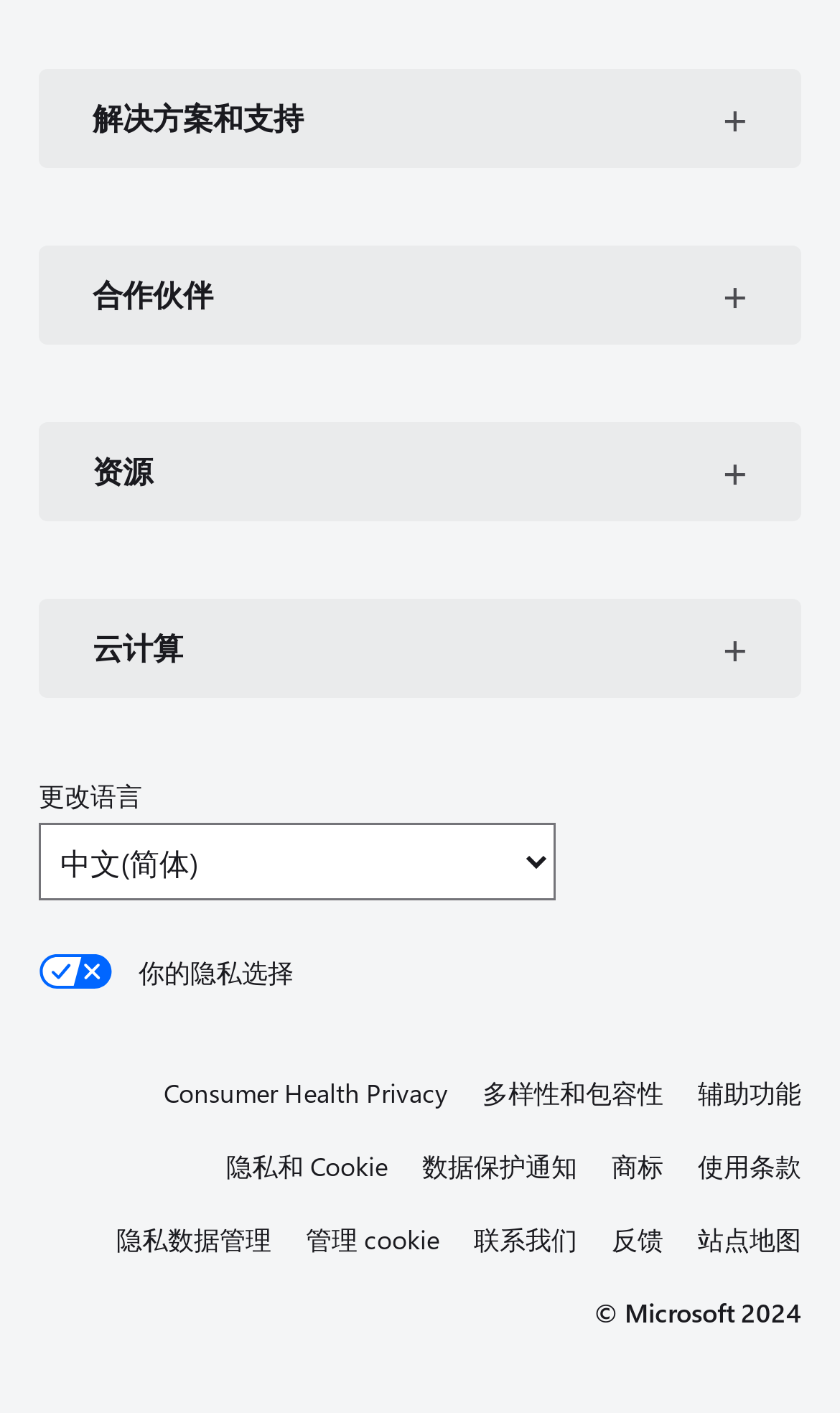Identify the bounding box coordinates of the clickable section necessary to follow the following instruction: "Change language". The coordinates should be presented as four float numbers from 0 to 1, i.e., [left, top, right, bottom].

[0.046, 0.583, 0.662, 0.637]